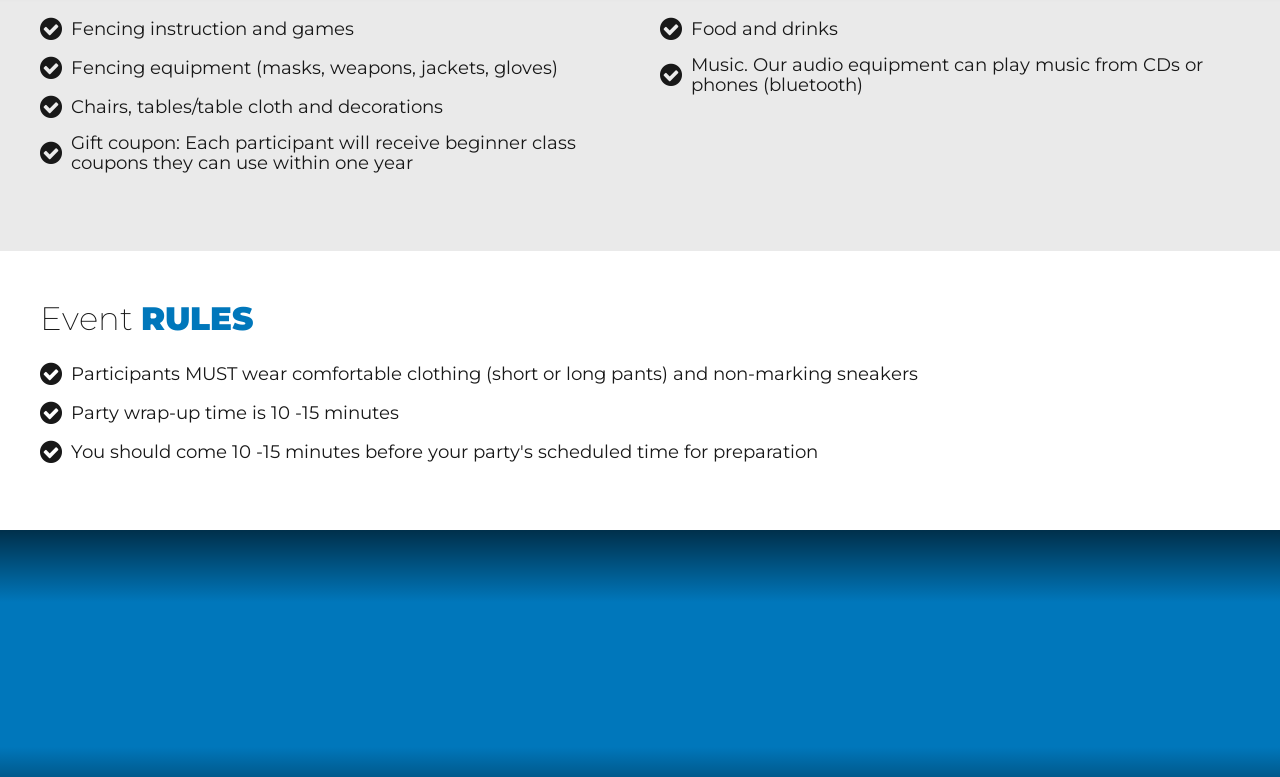Can you find the bounding box coordinates of the area I should click to execute the following instruction: "Call the phone number"?

[0.584, 0.914, 0.658, 0.932]